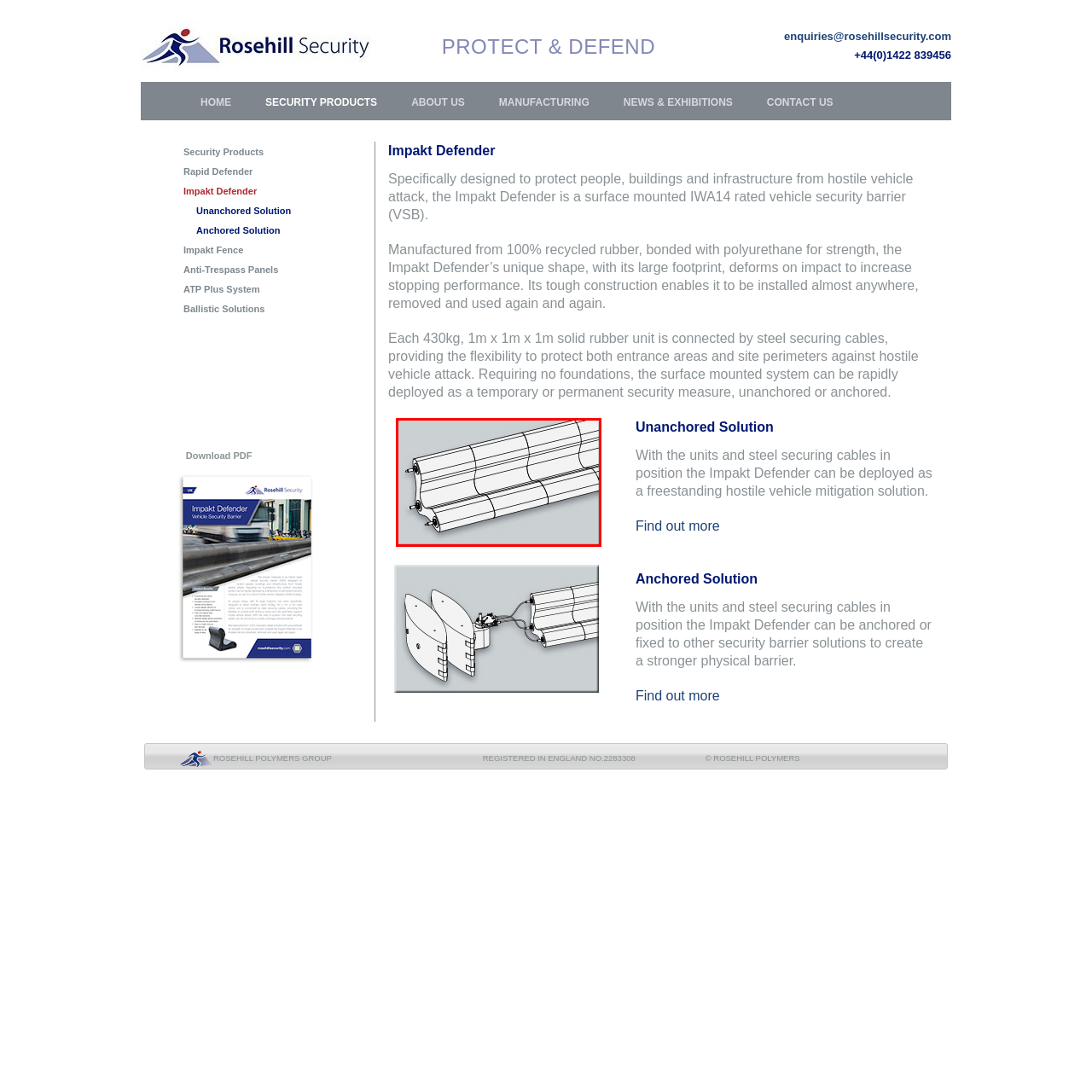What is the material used in the barrier's construction?
Focus on the image inside the red bounding box and offer a thorough and detailed answer to the question.

The caption states that the Impakt Defender barrier is environmentally friendly, and its construction uses 100% recycled rubber, making it a practical and sustainable choice for vehicle mitigation strategies.